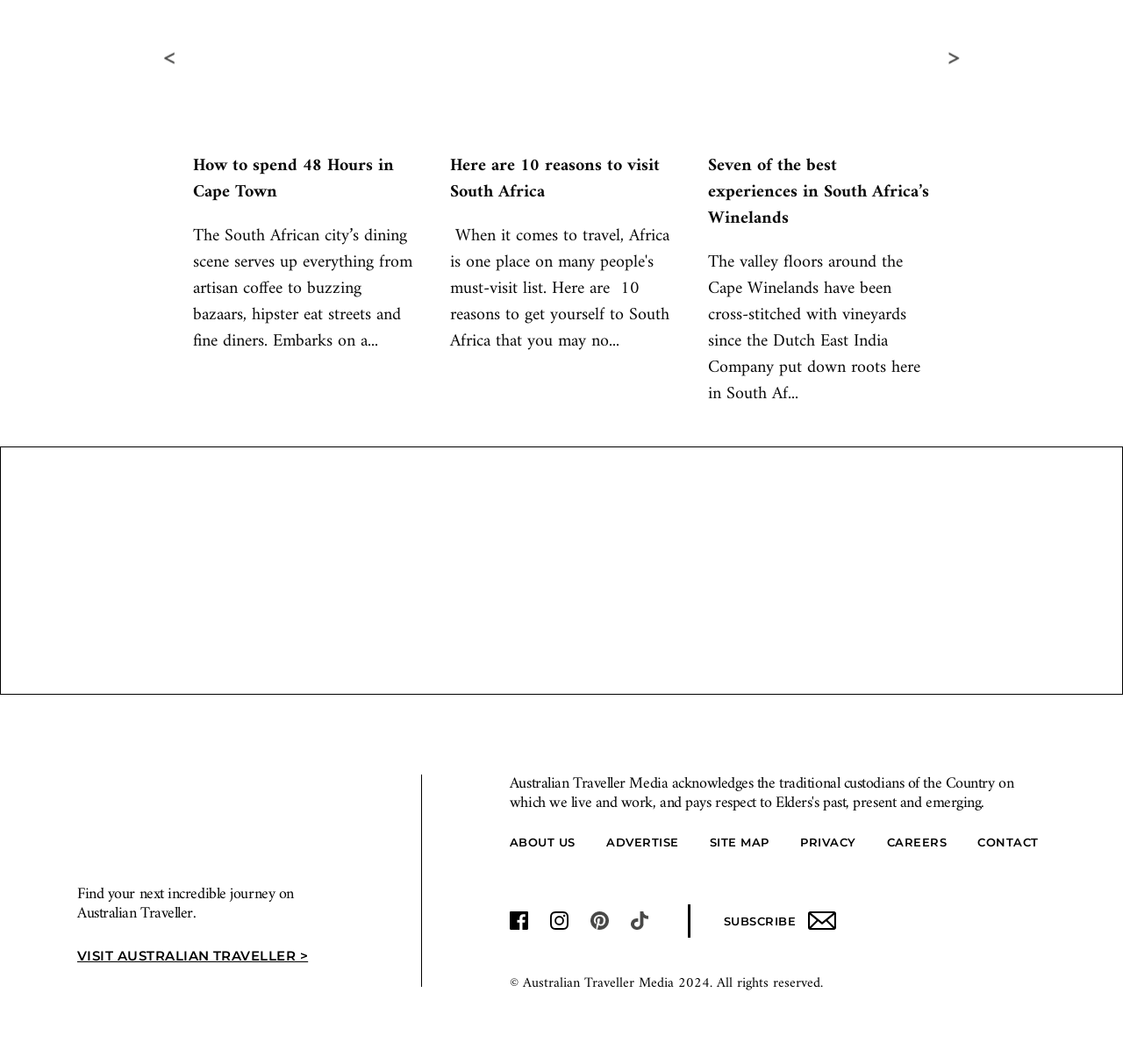What is the logo of the website?
Please interpret the details in the image and answer the question thoroughly.

The logo of the website is an image with the text 'Australian Traveller' and is located at the top of the webpage, with bounding box coordinates [0.069, 0.747, 0.293, 0.813]. The logo is a link that likely directs to the website's homepage or main page.